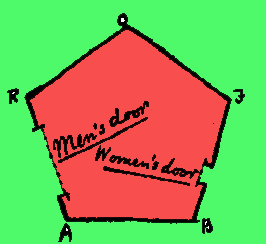Why are the northern edges of the pentagon doorless?
Kindly answer the question with as much detail as you can.

The caption explains that the roof is formed by the two northern edges of the pentagon, which are doorless, reinforcing the idea of separation between genders within the house, reflecting the societal norms and gender roles in Flatland.